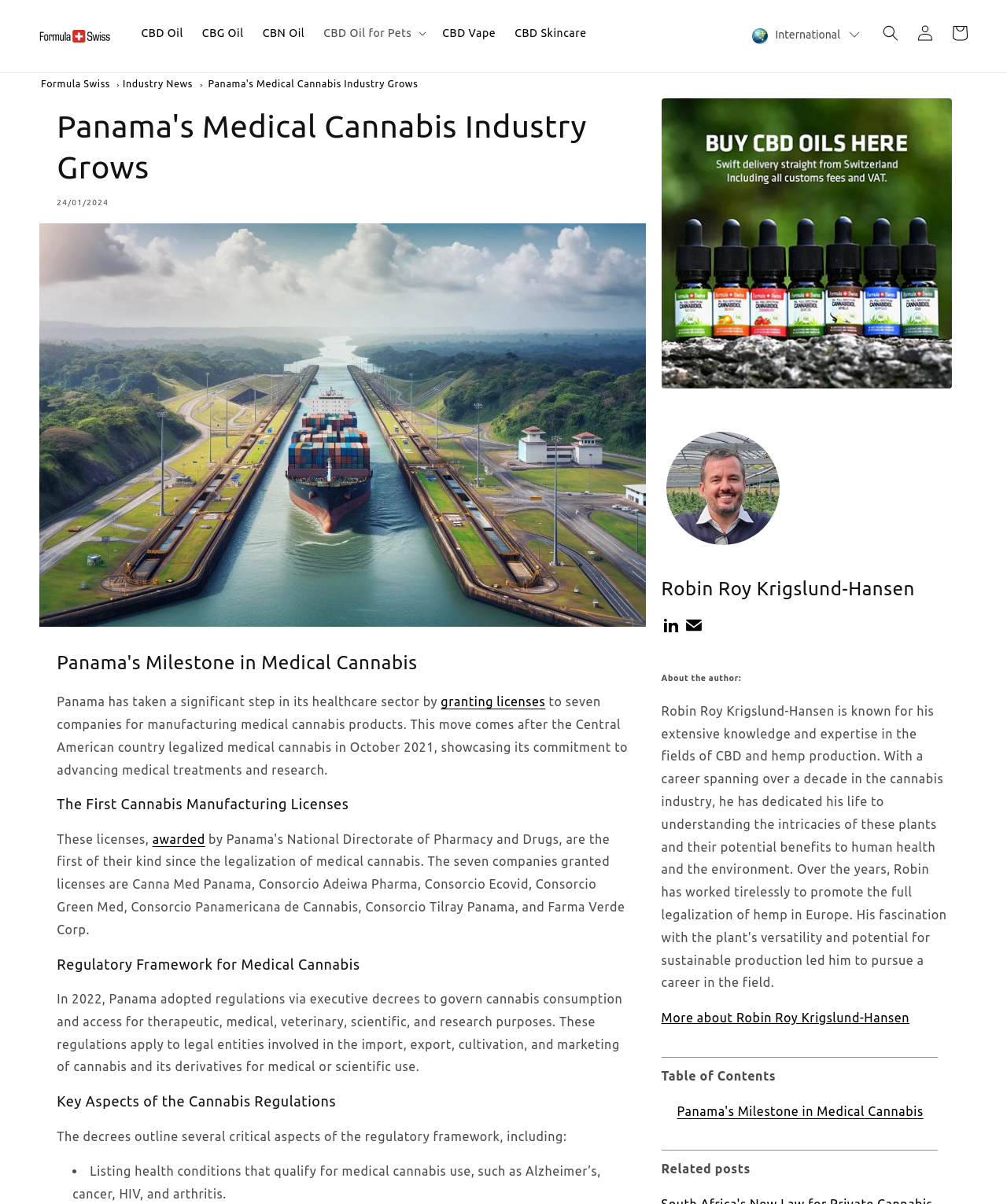Offer a meticulous caption that includes all visible features of the webpage.

The webpage is about Panama's medical cannabis industry, with a focus on the country's recent milestone of awarding licenses to seven companies for manufacturing medical cannabis products. 

At the top of the page, there is a navigation bar with links to "Formula Swiss", "Industry News", and the current page, "Panama's Medical Cannabis Industry Grows". Below the navigation bar, there is a header section with a title "Panama's Medical Cannabis Industry Grows" and a date "24/01/2024". 

To the right of the header section, there is a large image of a cargo ship in the Panama Canal. The main content of the page is divided into several sections, each with a heading. The first section is about Panama's milestone in medical cannabis, followed by sections on the first cannabis manufacturing licenses, the regulatory framework for medical cannabis, and key aspects of the cannabis regulations. 

The content is presented in a clear and organized manner, with headings, paragraphs, and links to related information. There are also several images and buttons scattered throughout the page, including a search button and links to "Log in" and "Cart" at the top right corner.